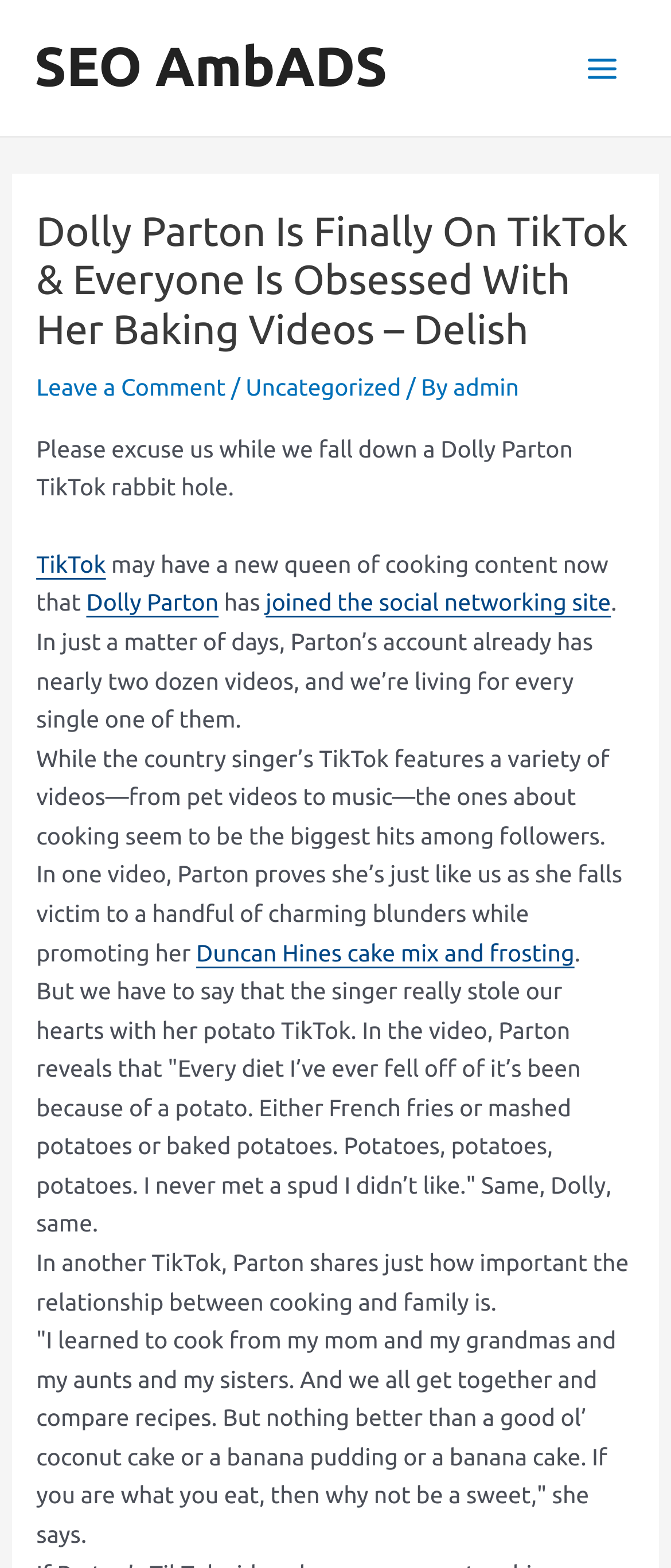Pinpoint the bounding box coordinates of the clickable element needed to complete the instruction: "Visit the 'TikTok' link". The coordinates should be provided as four float numbers between 0 and 1: [left, top, right, bottom].

[0.054, 0.351, 0.158, 0.368]